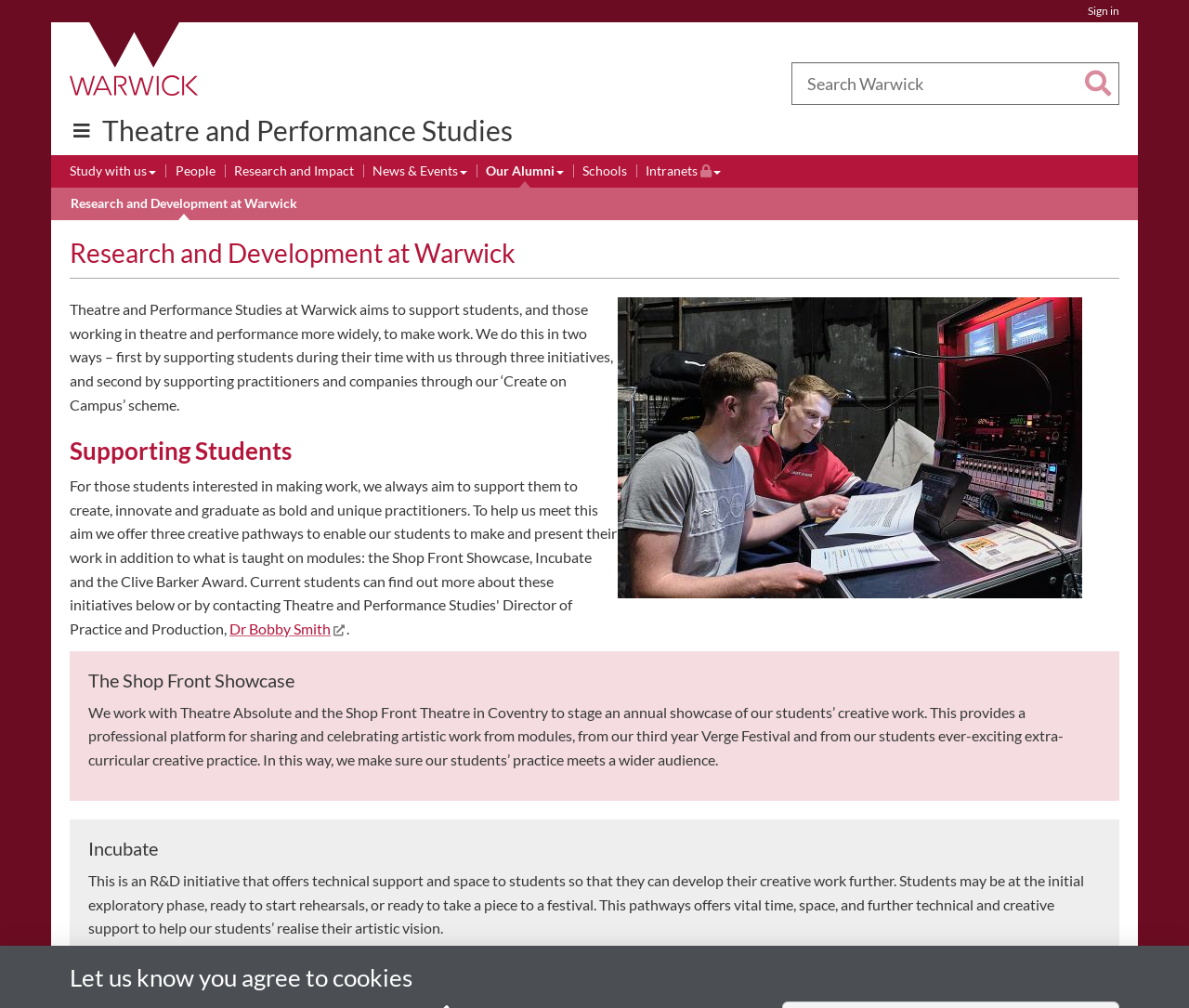Please pinpoint the bounding box coordinates for the region I should click to adhere to this instruction: "Learn about Theatre and Performance Studies".

[0.082, 0.104, 0.431, 0.154]